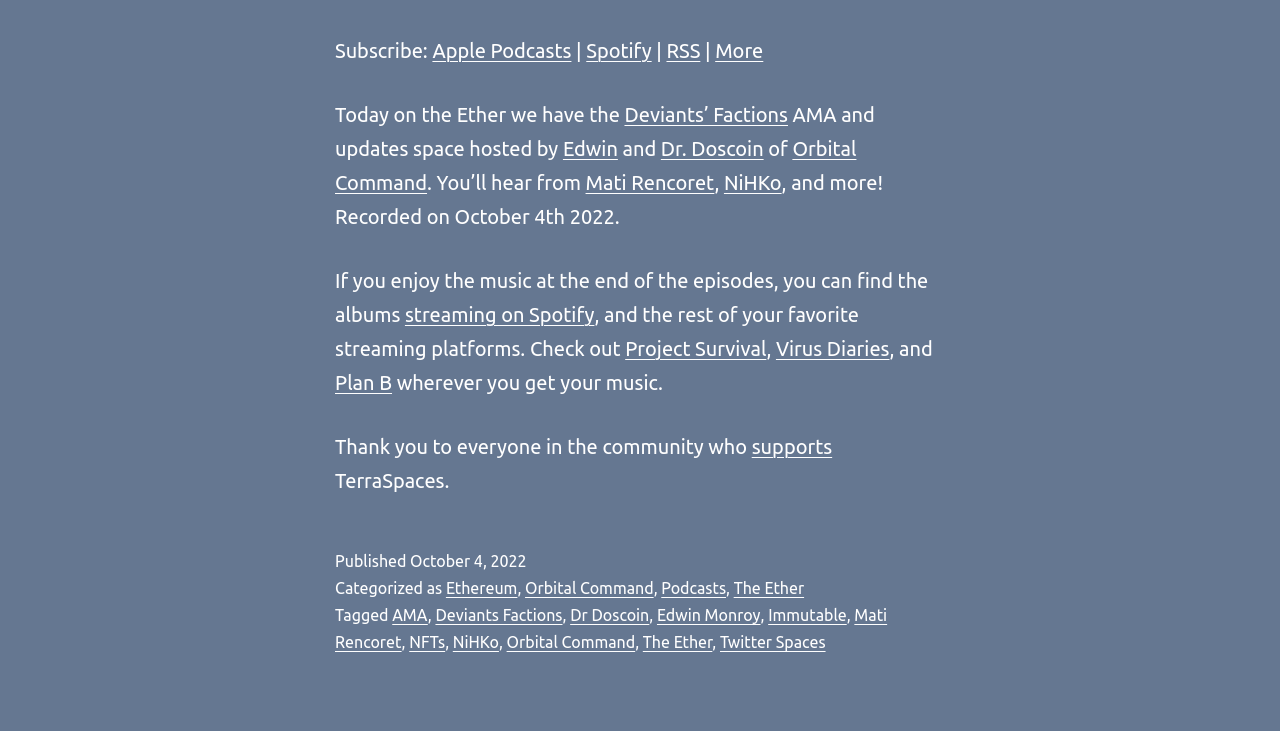Locate the bounding box coordinates of the area to click to fulfill this instruction: "Support TerraSpaces". The bounding box should be presented as four float numbers between 0 and 1, in the order [left, top, right, bottom].

[0.587, 0.595, 0.65, 0.626]